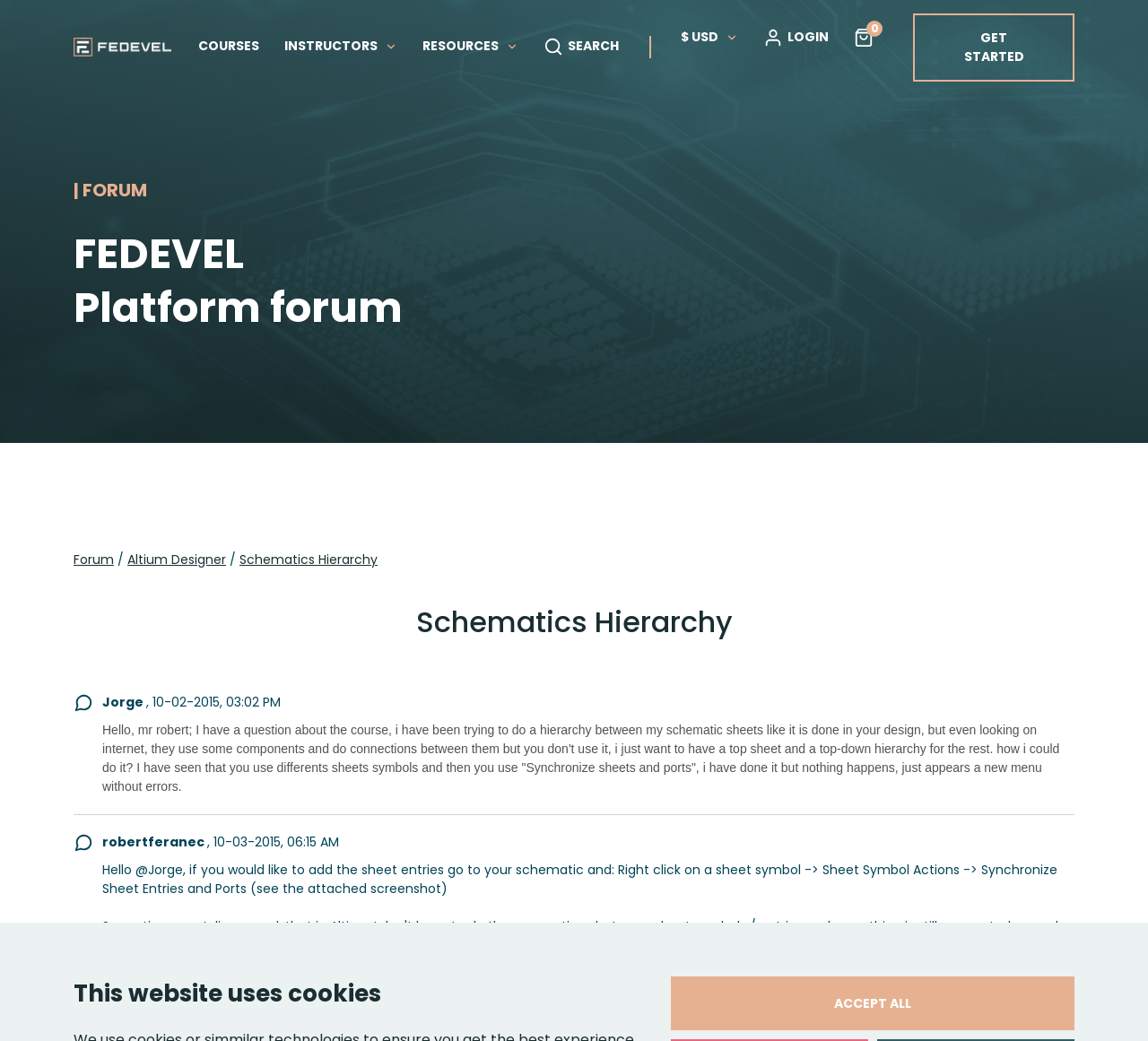Please find the bounding box coordinates of the element's region to be clicked to carry out this instruction: "Click the LOGIN link".

[0.665, 0.026, 0.722, 0.045]